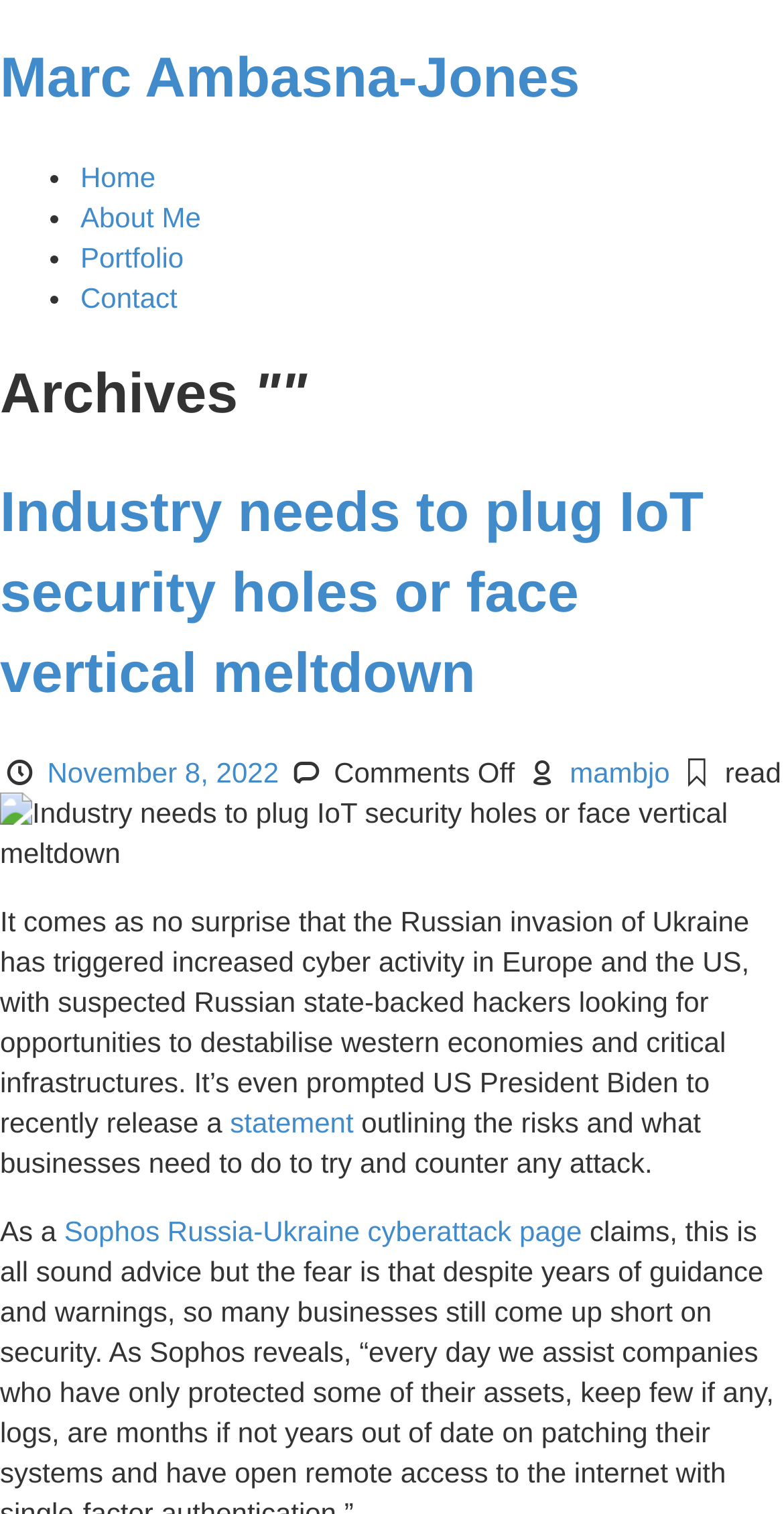What is the name of the author of the webpage?
Answer with a single word or phrase by referring to the visual content.

Marc Ambasna-Jones